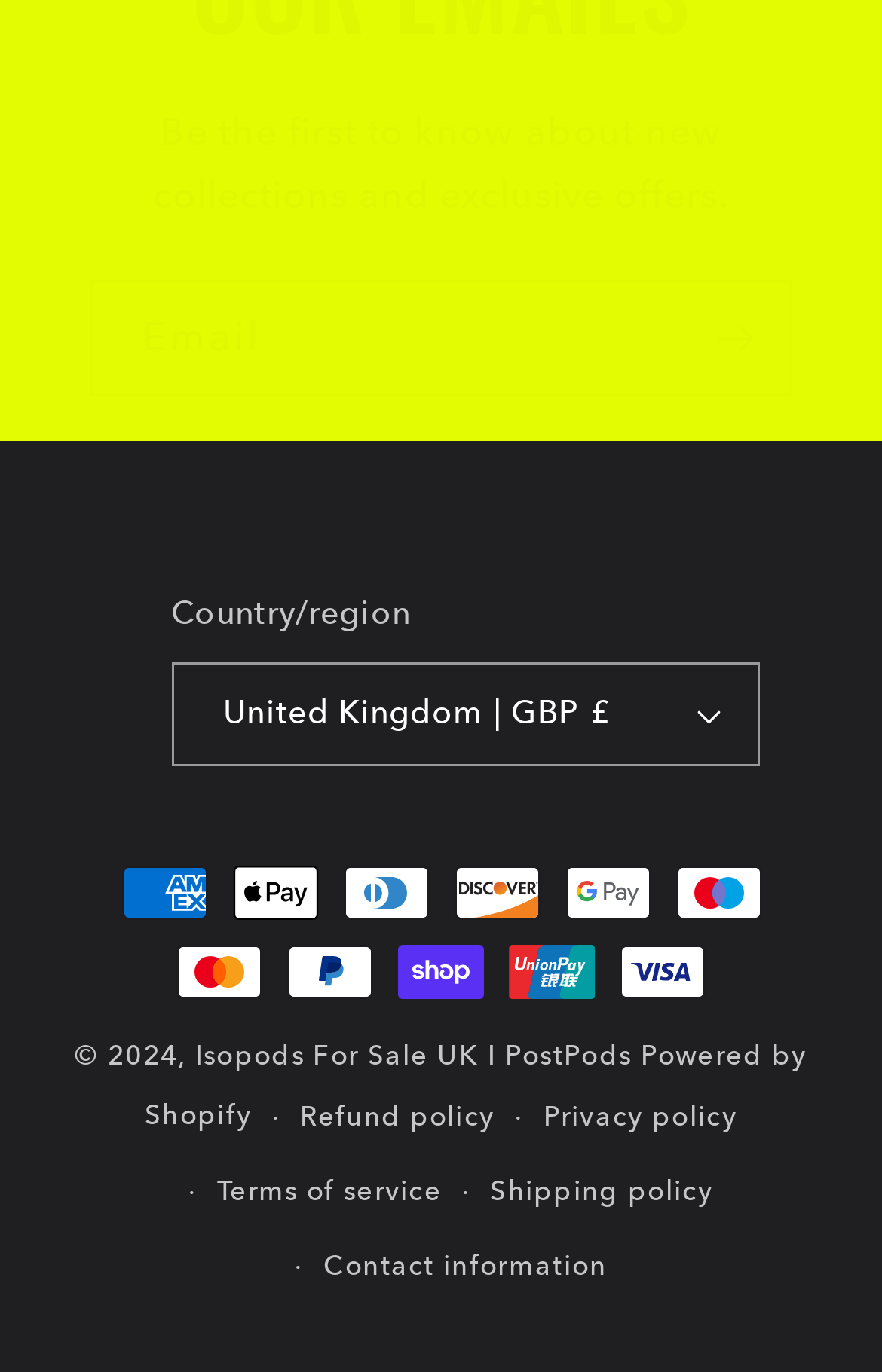Could you find the bounding box coordinates of the clickable area to complete this instruction: "Subscribe to newsletter"?

[0.771, 0.204, 0.895, 0.288]